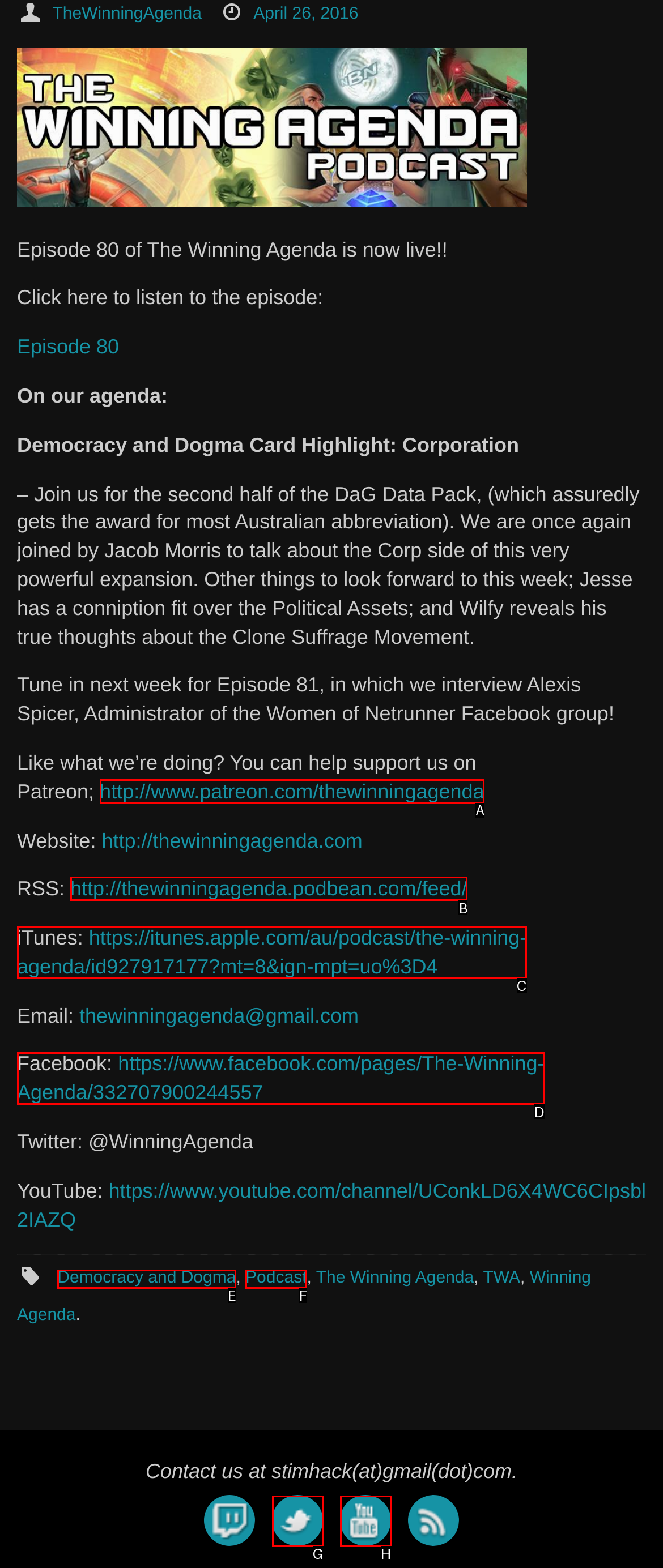Determine which option fits the following description: http://thewinningagenda.podbean.com/feed/
Answer with the corresponding option's letter directly.

B